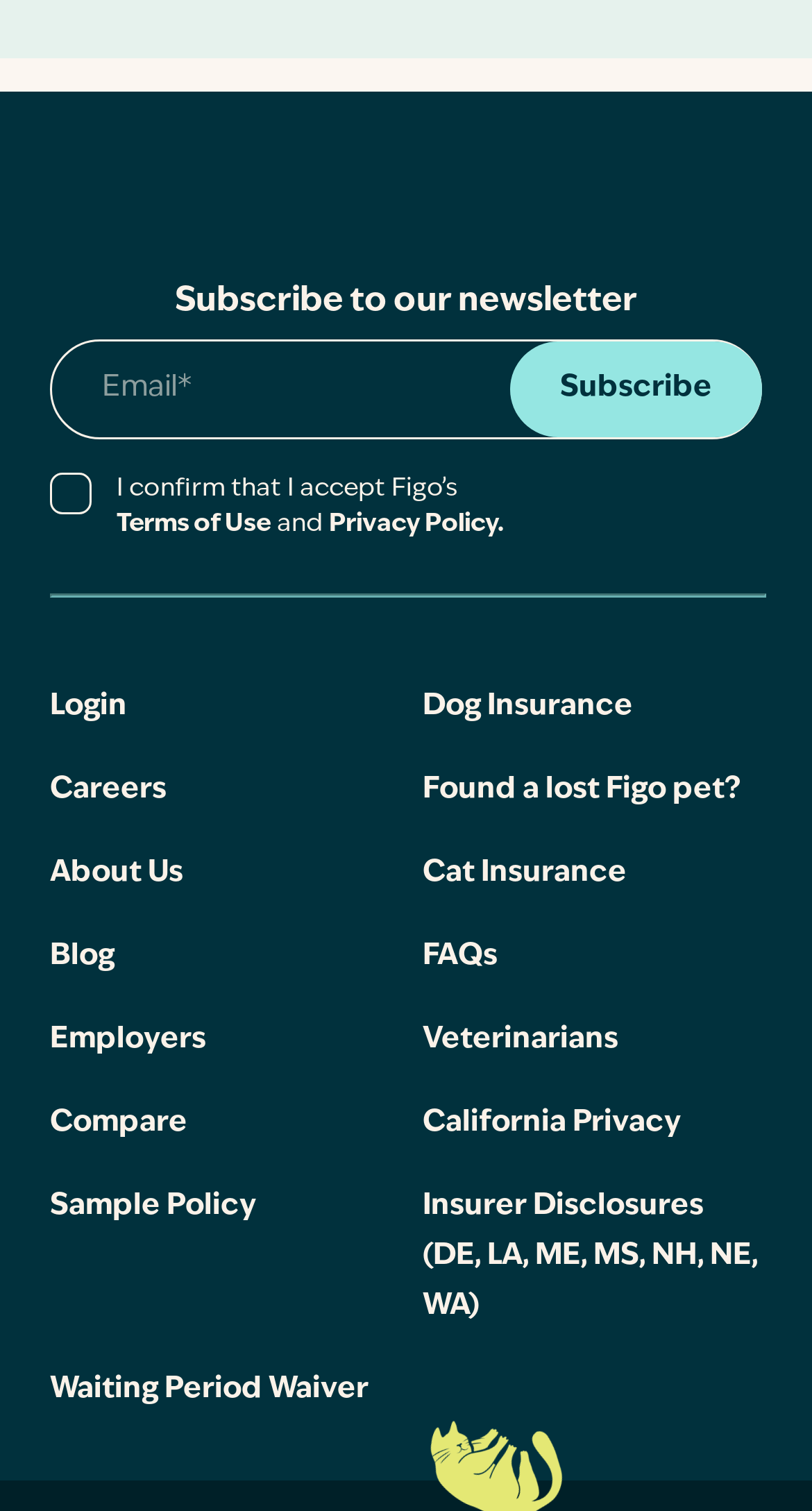What type of insurance is offered by the website?
Look at the webpage screenshot and answer the question with a detailed explanation.

The website offers pet insurance, as evident from the links 'Dog Insurance' and 'Cat Insurance' located in the middle section of the webpage, which suggests that the website provides insurance services for pets.